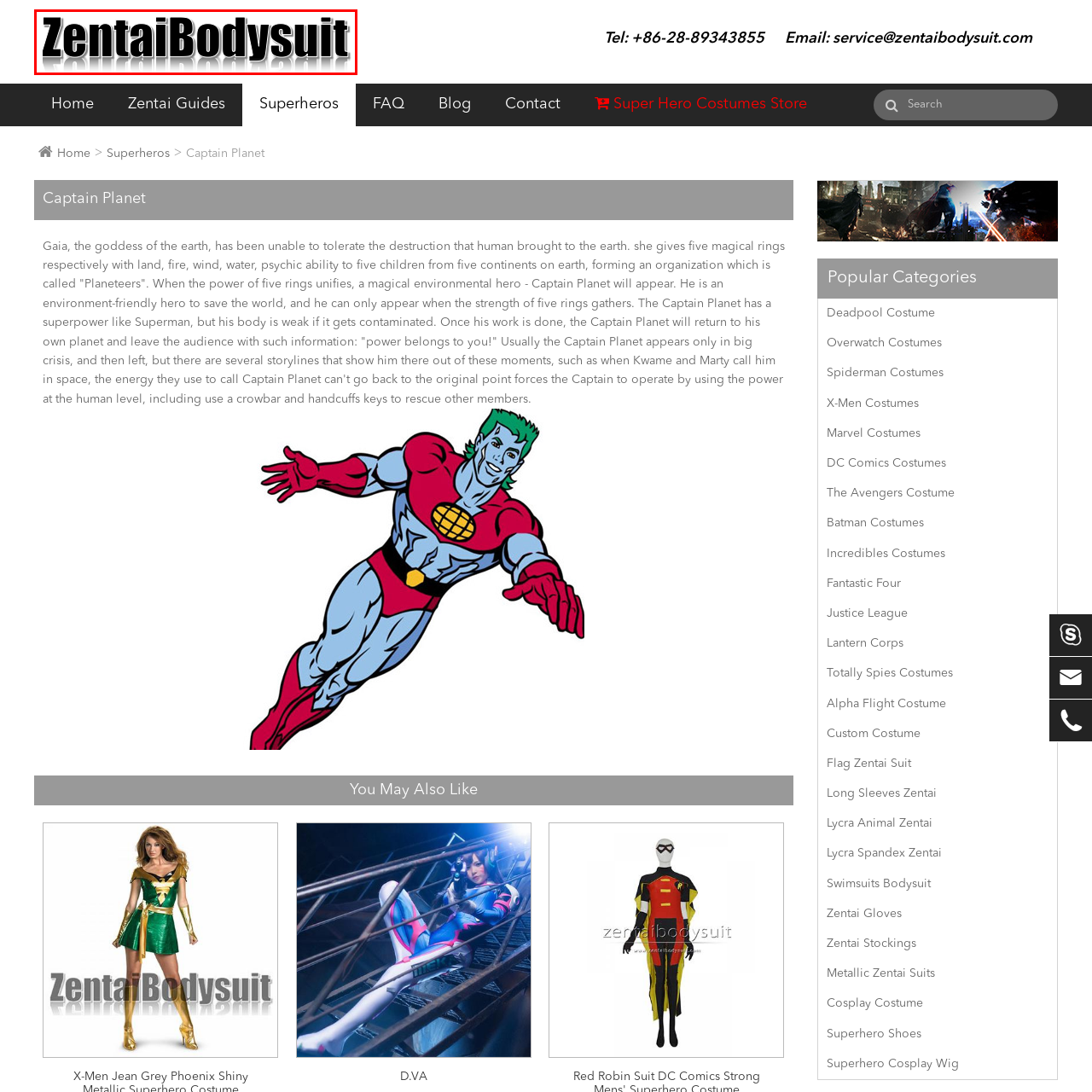Carefully look at the image inside the red box and answer the subsequent question in as much detail as possible, using the information from the image: 
What type of costumes does the website specialize in?

The logo and the overall design of the website suggest that it focuses on providing a variety of bodysuits, particularly superhero-themed costumes and zentai suits, which are unique and creative costume options for customers.